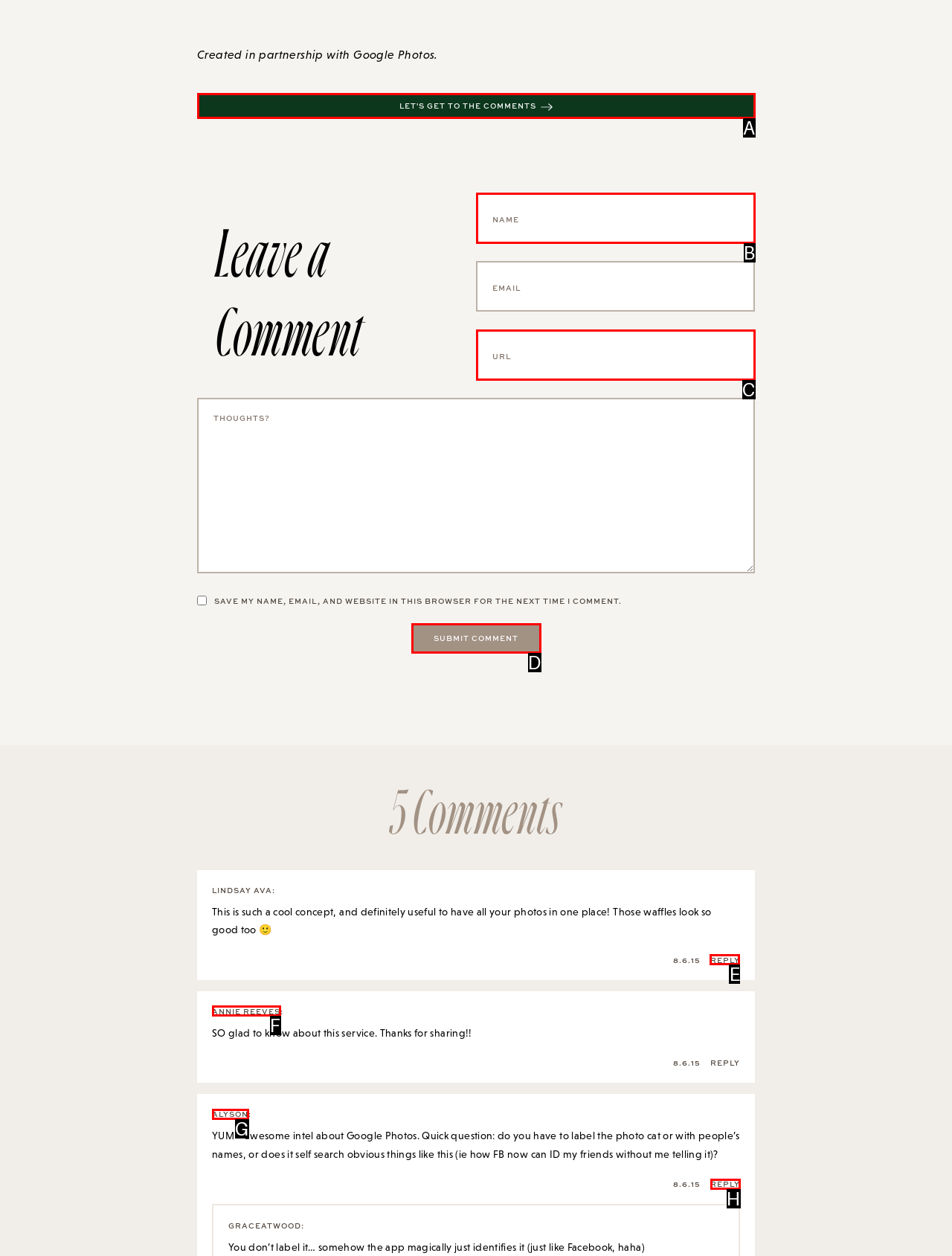Indicate which red-bounded element should be clicked to perform the task: Click the 'Reply to Lindsay Ava' link Answer with the letter of the correct option.

E